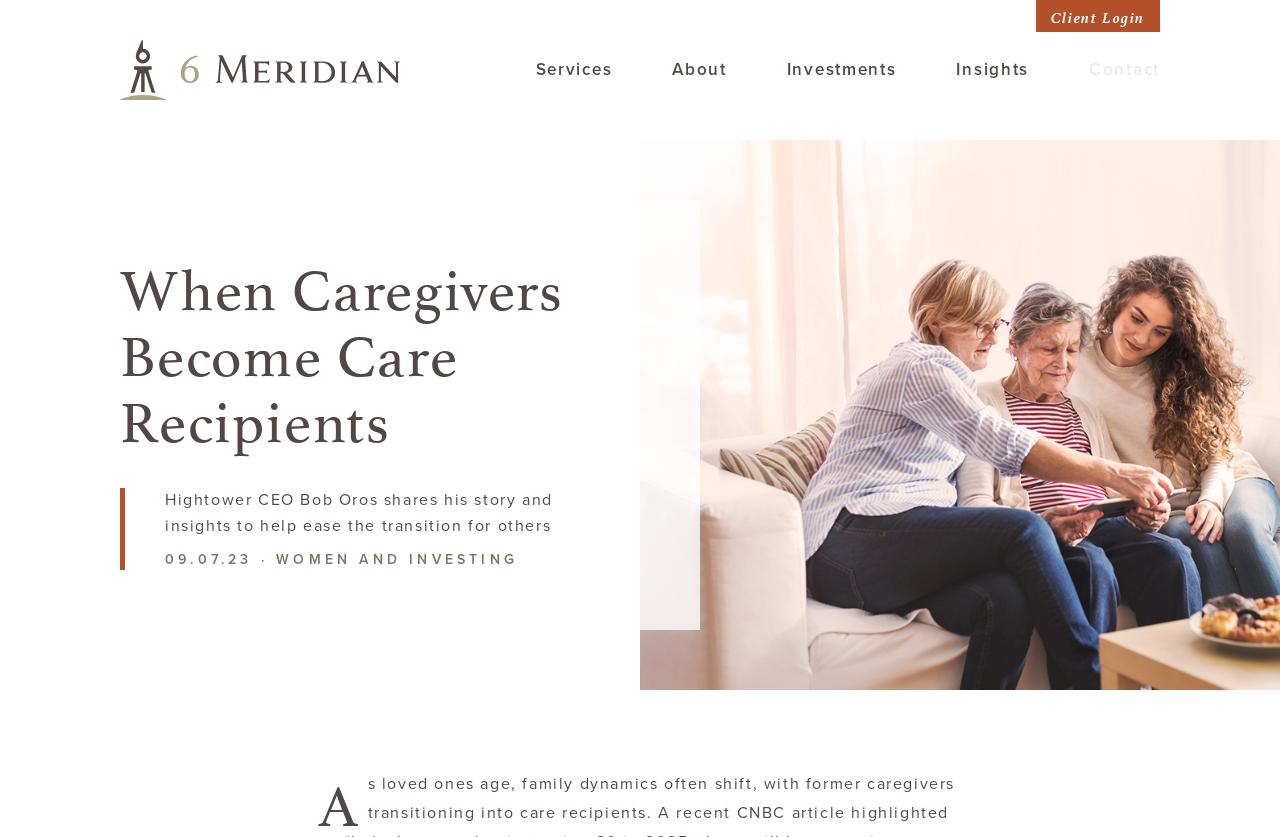Indicate the bounding box coordinates of the element that must be clicked to execute the instruction: "Click on the 'Services' link". The coordinates should be given as four float numbers between 0 and 1, i.e., [left, top, right, bottom].

[0.395, 0.03, 0.502, 0.137]